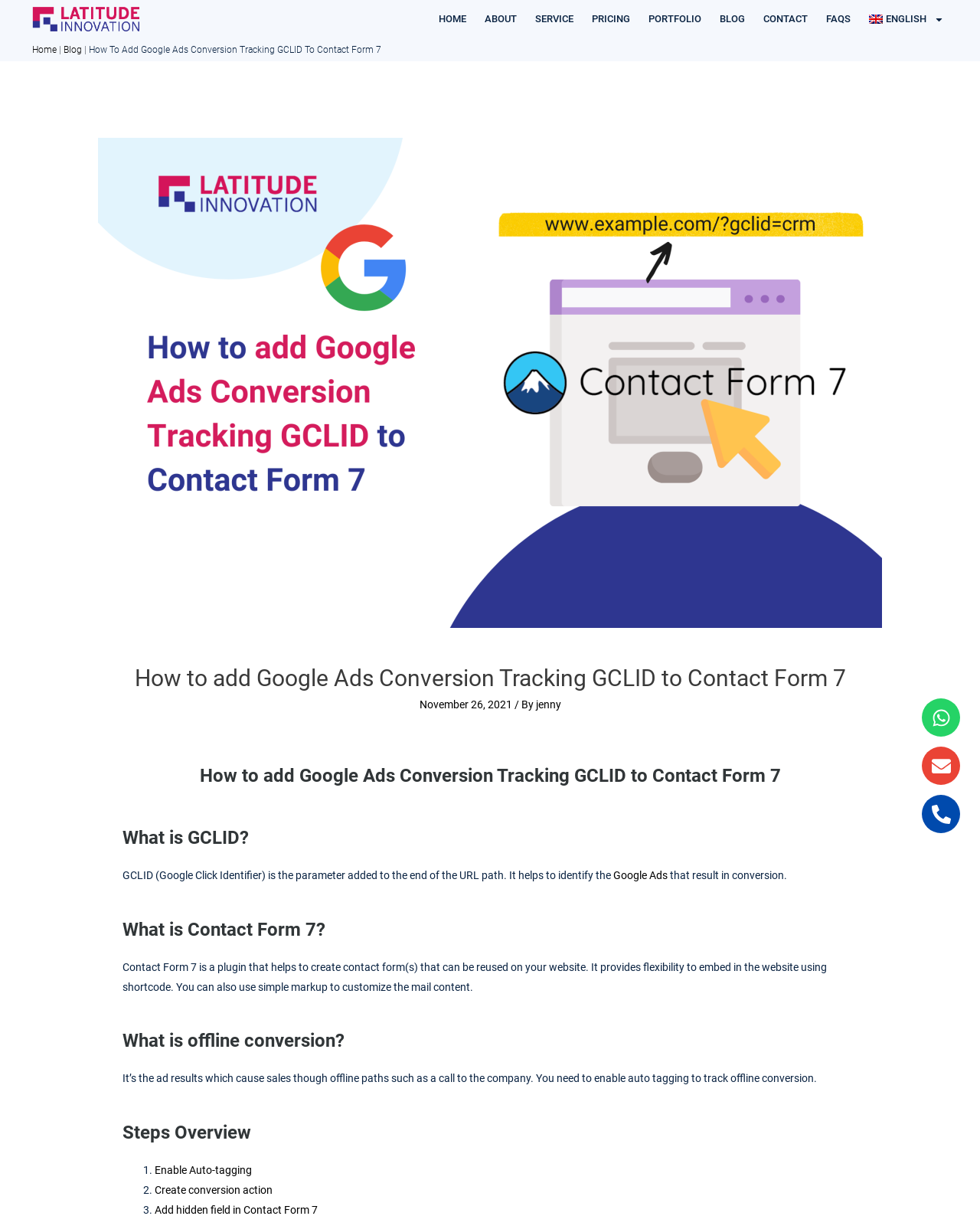Using the elements shown in the image, answer the question comprehensively: How many links are in the navigation menu?

I counted the links in the navigation menu at the top of the webpage, which are 'HOME', 'ABOUT', 'SERVICE', 'PRICING', 'PORTFOLIO', 'BLOG', and 'CONTACT'.